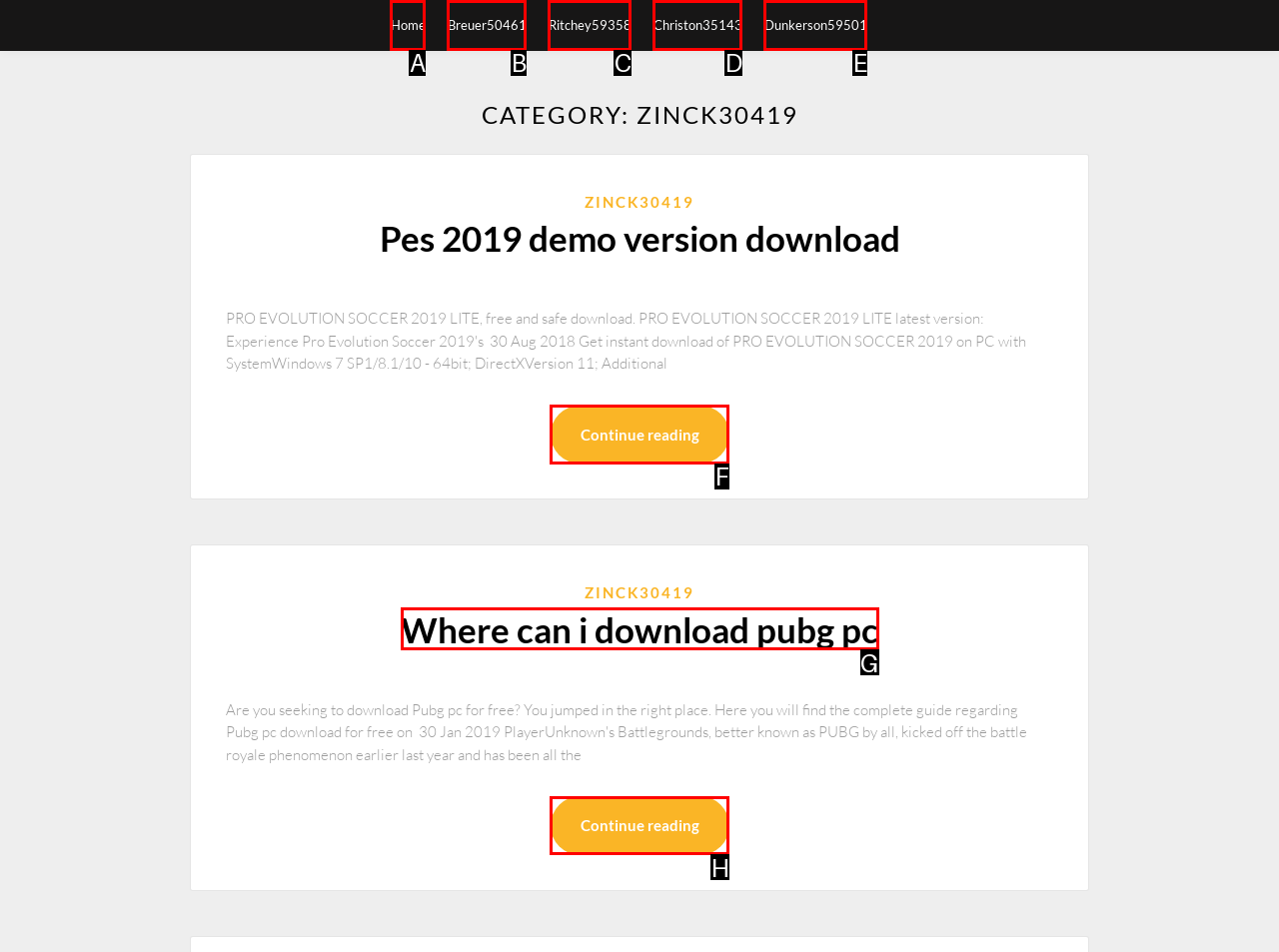Tell me which element should be clicked to achieve the following objective: continue reading about where can i download pubg pc
Reply with the letter of the correct option from the displayed choices.

H